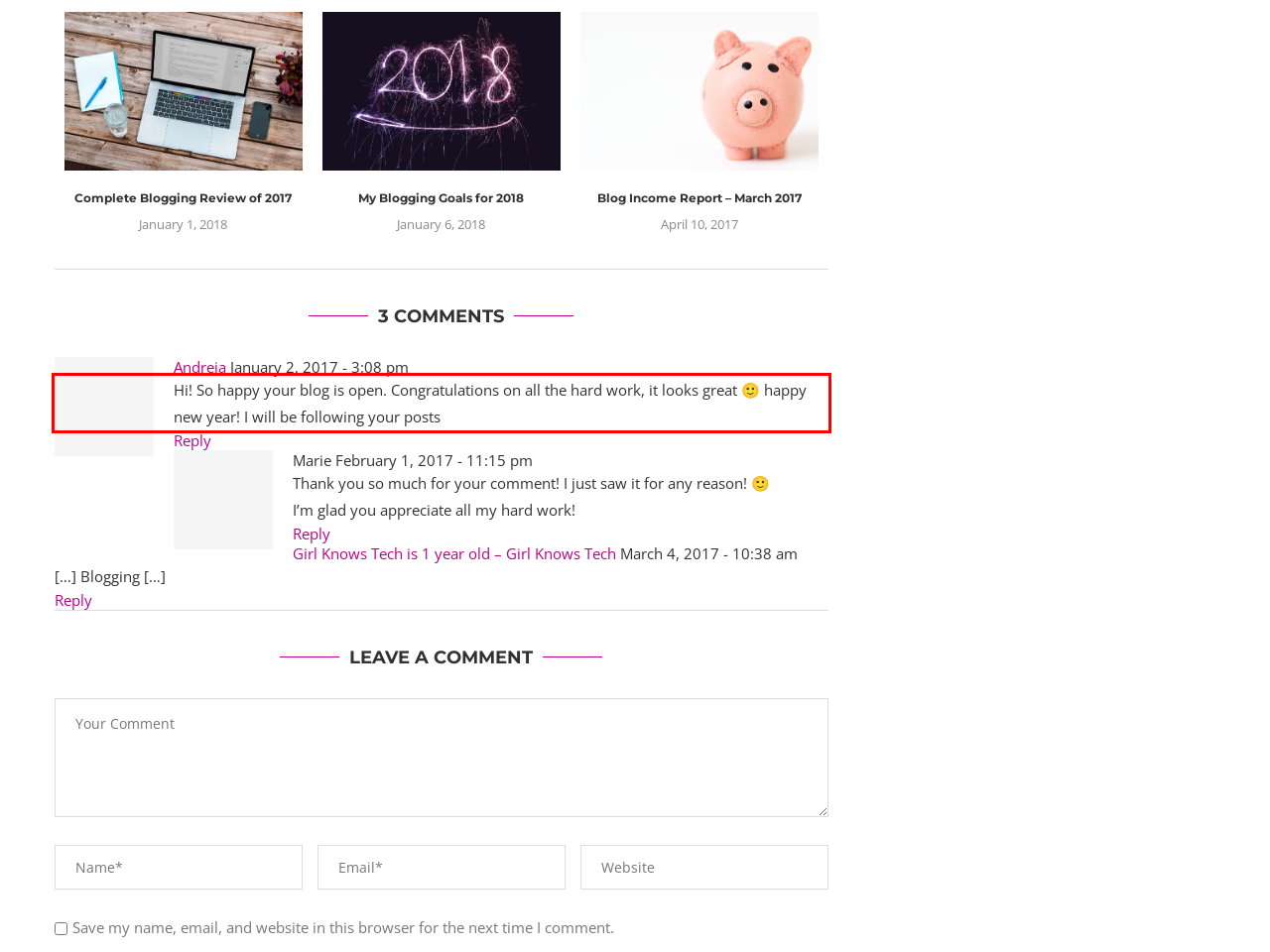Given a screenshot of a webpage, identify the red bounding box and perform OCR to recognize the text within that box.

Hi! So happy your blog is open. Congratulations on all the hard work, it looks great 🙂 happy new year! I will be following your posts